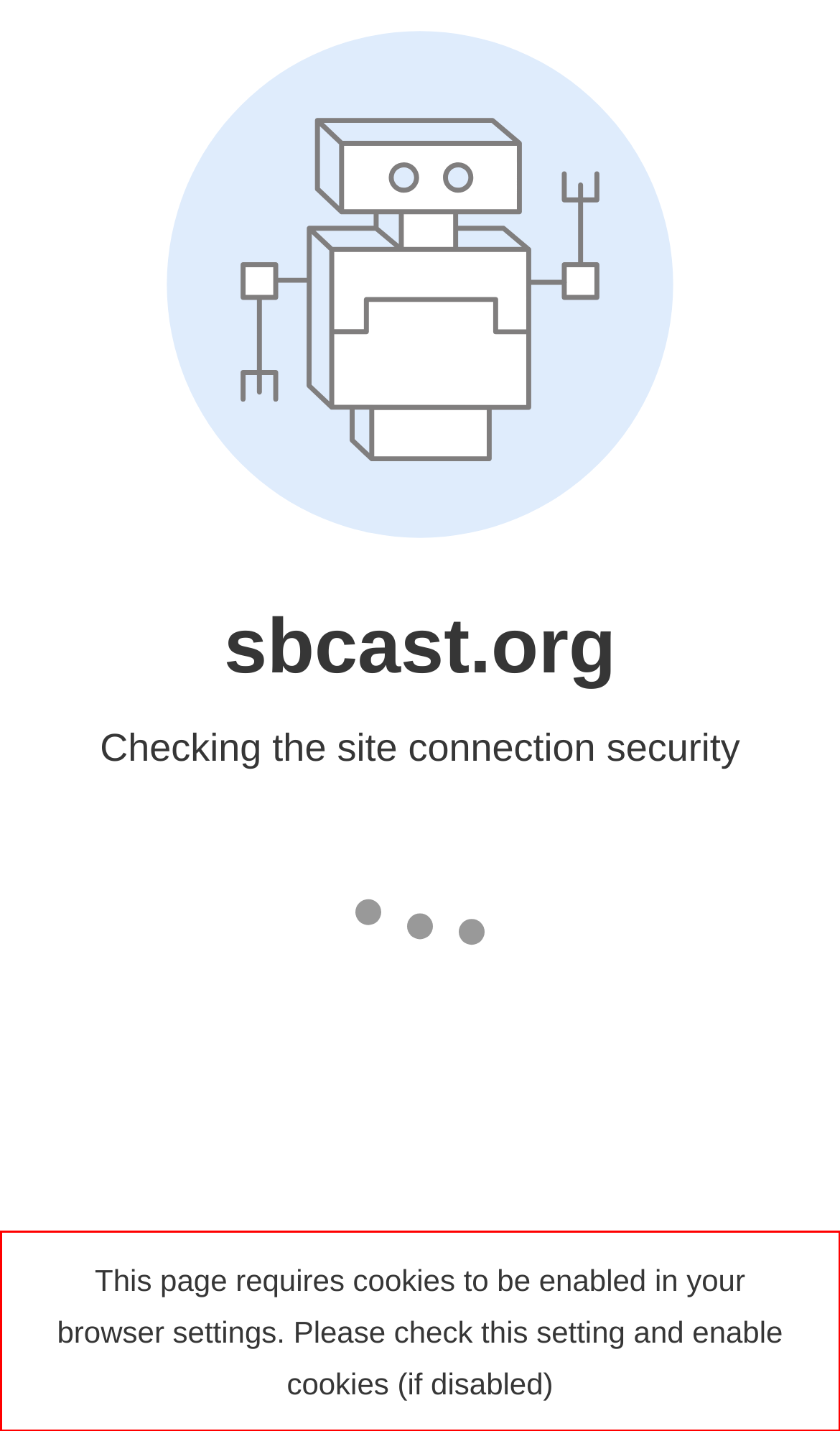Observe the screenshot of the webpage, locate the red bounding box, and extract the text content within it.

This page requires cookies to be enabled in your browser settings. Please check this setting and enable cookies (if disabled)